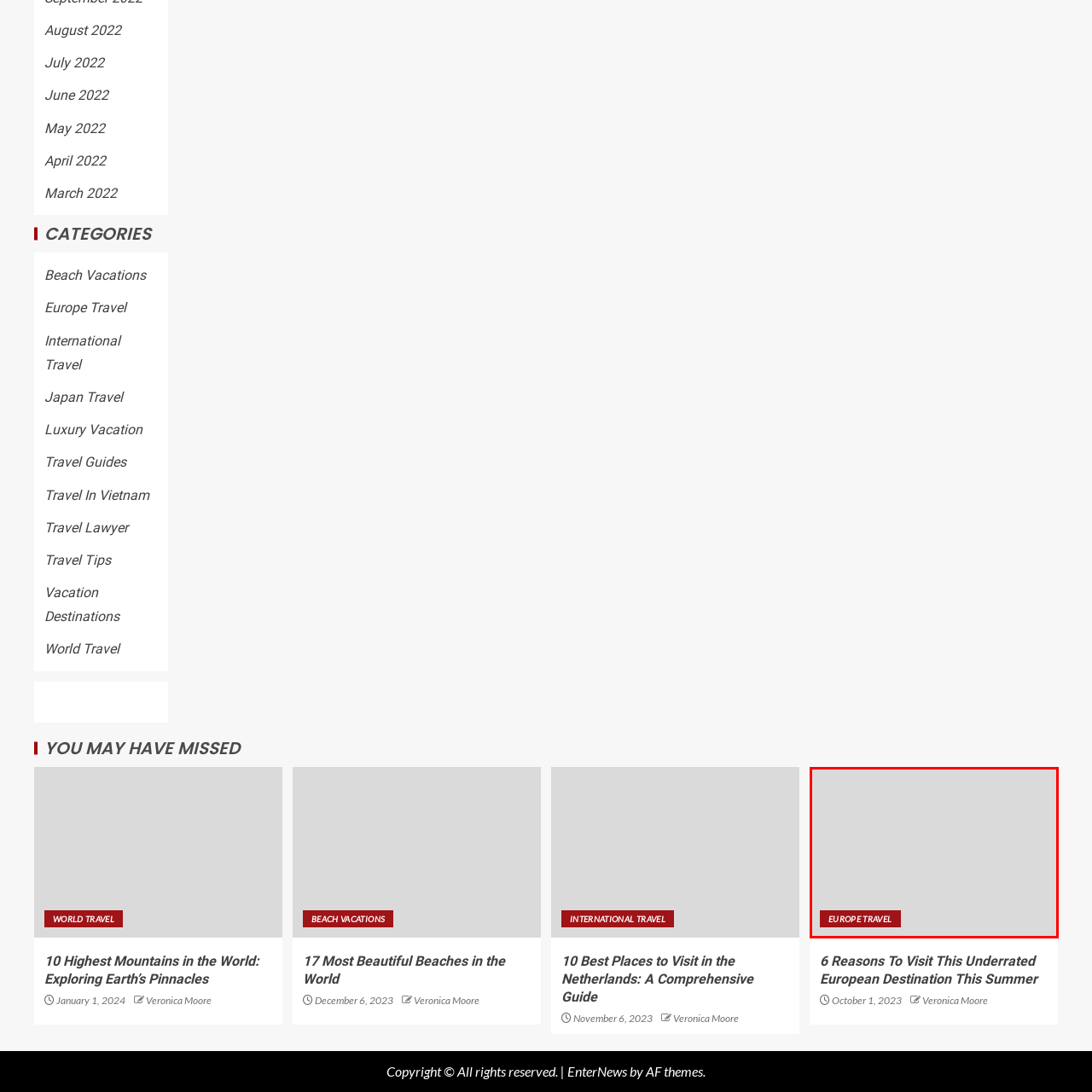Pay attention to the image highlighted by the red border, What is the topic of the article that the image is part of? Please give a one-word or short phrase answer.

travel destinations